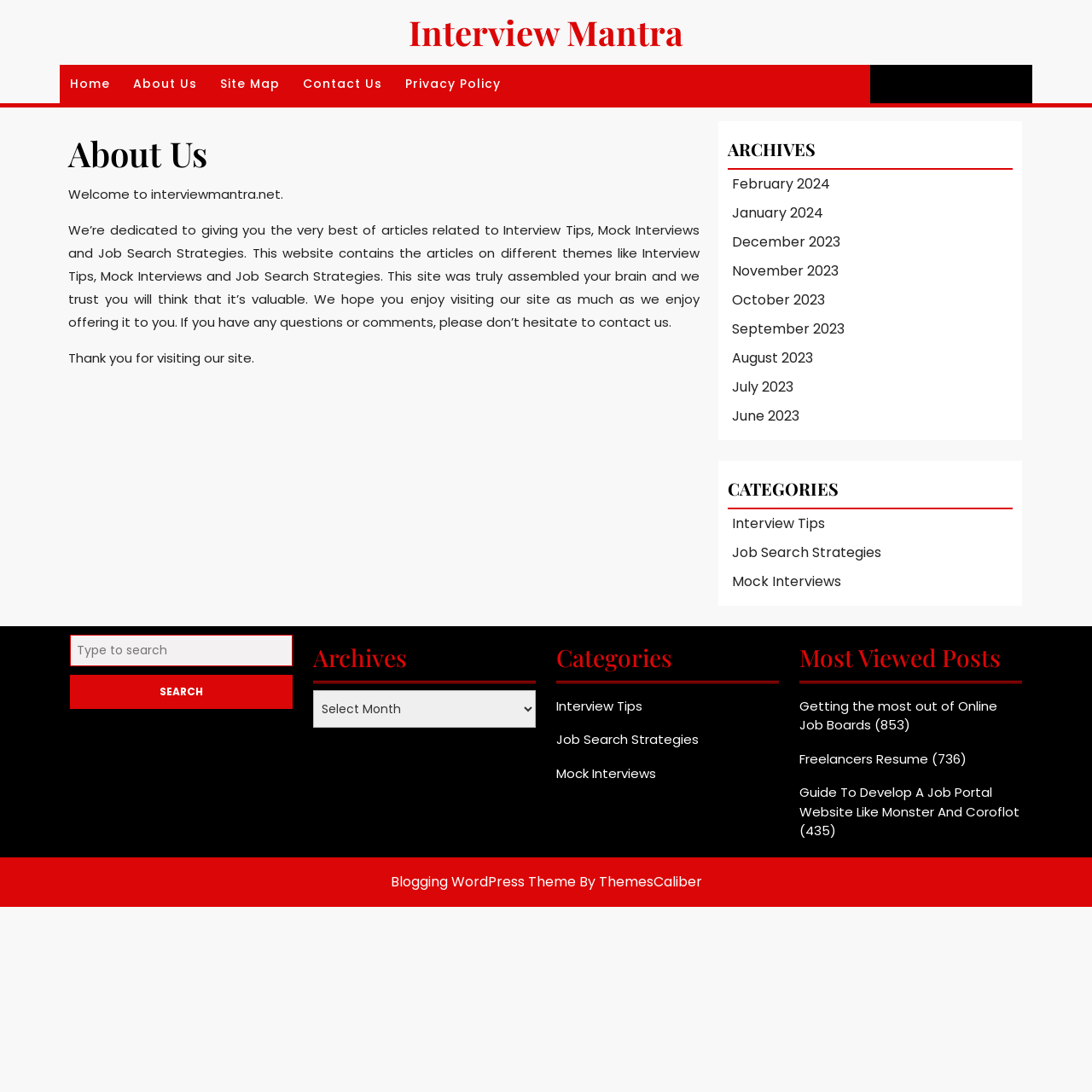Please identify the bounding box coordinates of where to click in order to follow the instruction: "View the 'About Us' page".

[0.112, 0.059, 0.19, 0.095]